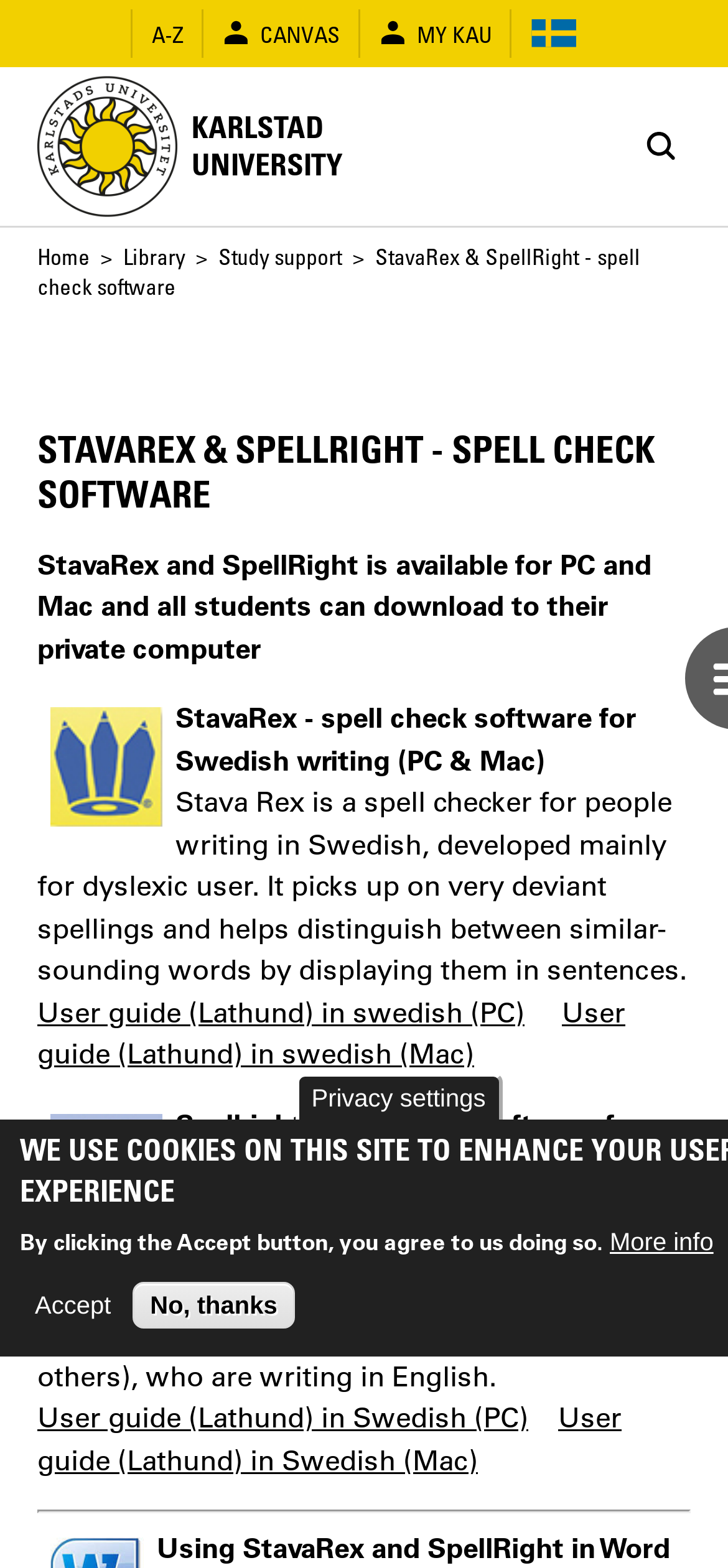Answer the question with a brief word or phrase:
Is there a search function on the webpage?

Yes